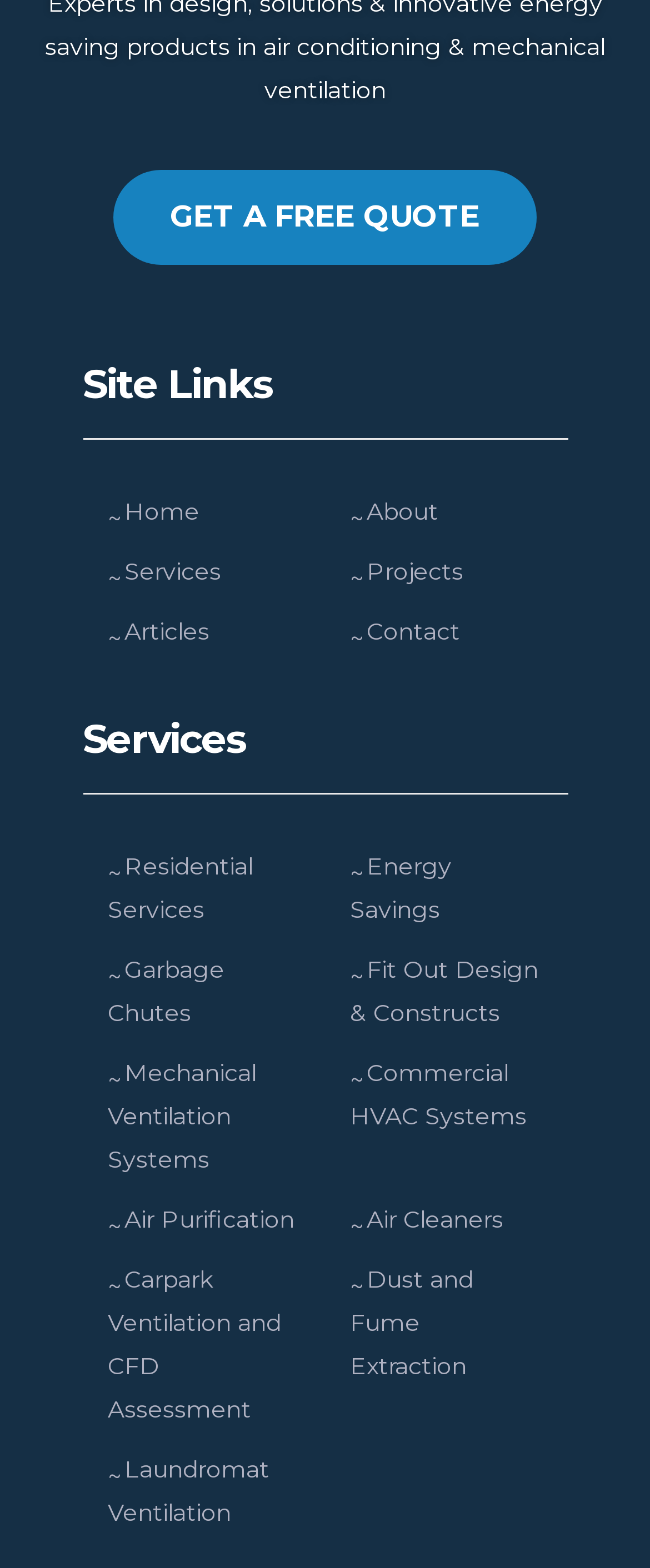How many types of ventilation systems are mentioned?
Provide an in-depth answer to the question, covering all aspects.

I counted the links related to ventilation systems, including Mechanical Ventilation Systems, Carpark Ventilation and CFD Assessment, and Laundromat Ventilation, which totals to 3 types of ventilation systems.